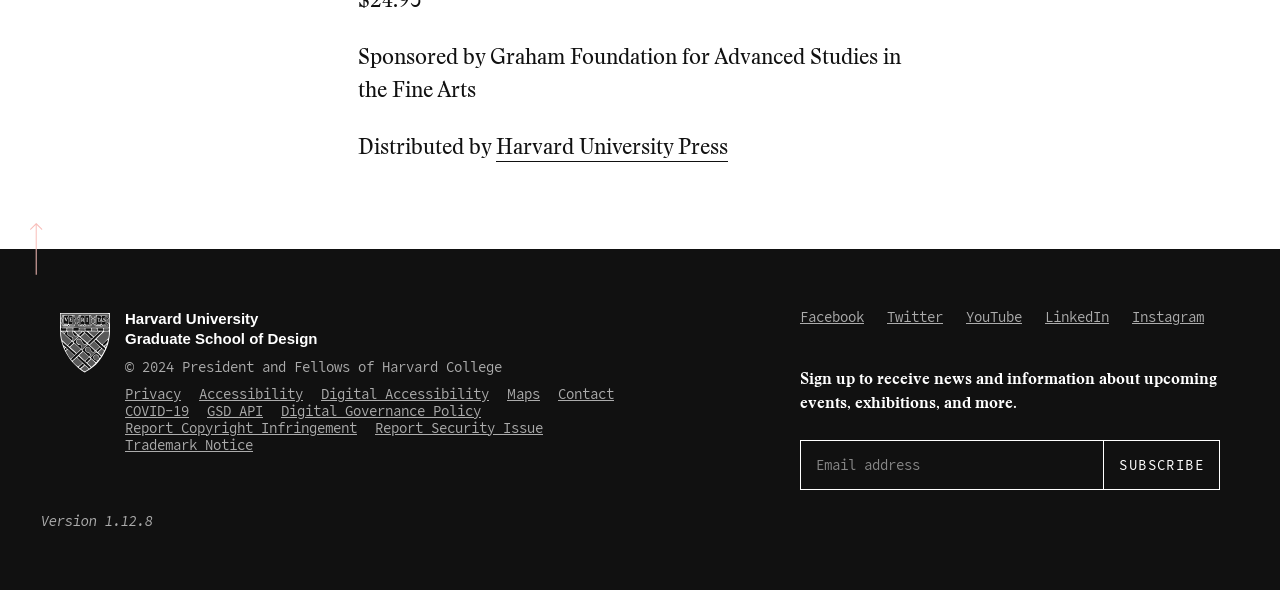Locate the bounding box coordinates of the area you need to click to fulfill this instruction: 'Click on Harvard University Press'. The coordinates must be in the form of four float numbers ranging from 0 to 1: [left, top, right, bottom].

[0.387, 0.224, 0.568, 0.273]